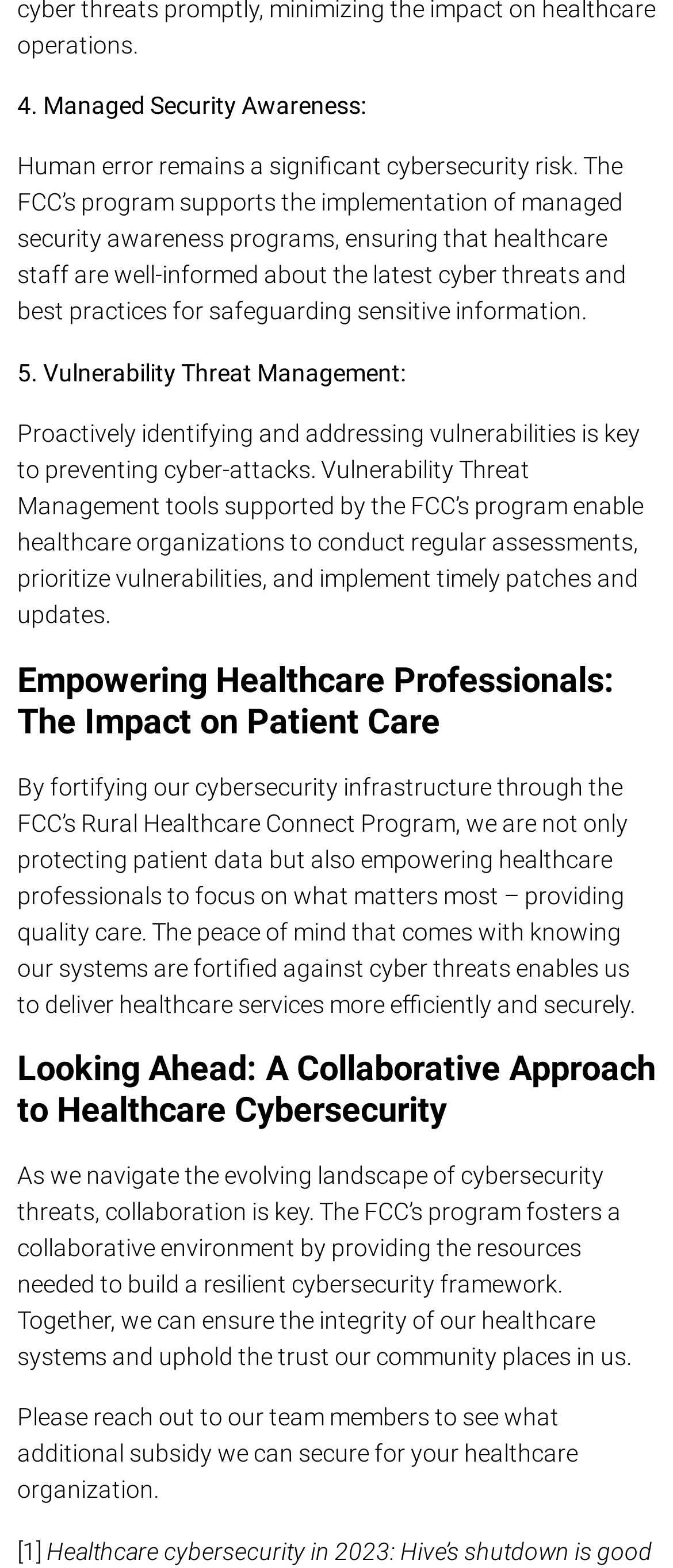From the image, can you give a detailed response to the question below:
What is the role of collaboration in healthcare cybersecurity?

The webpage emphasizes the importance of collaboration in healthcare cybersecurity. The FCC's program fosters a collaborative environment by providing resources to build a resilient cybersecurity framework, ensuring the integrity of healthcare systems and upholding the trust of the community.